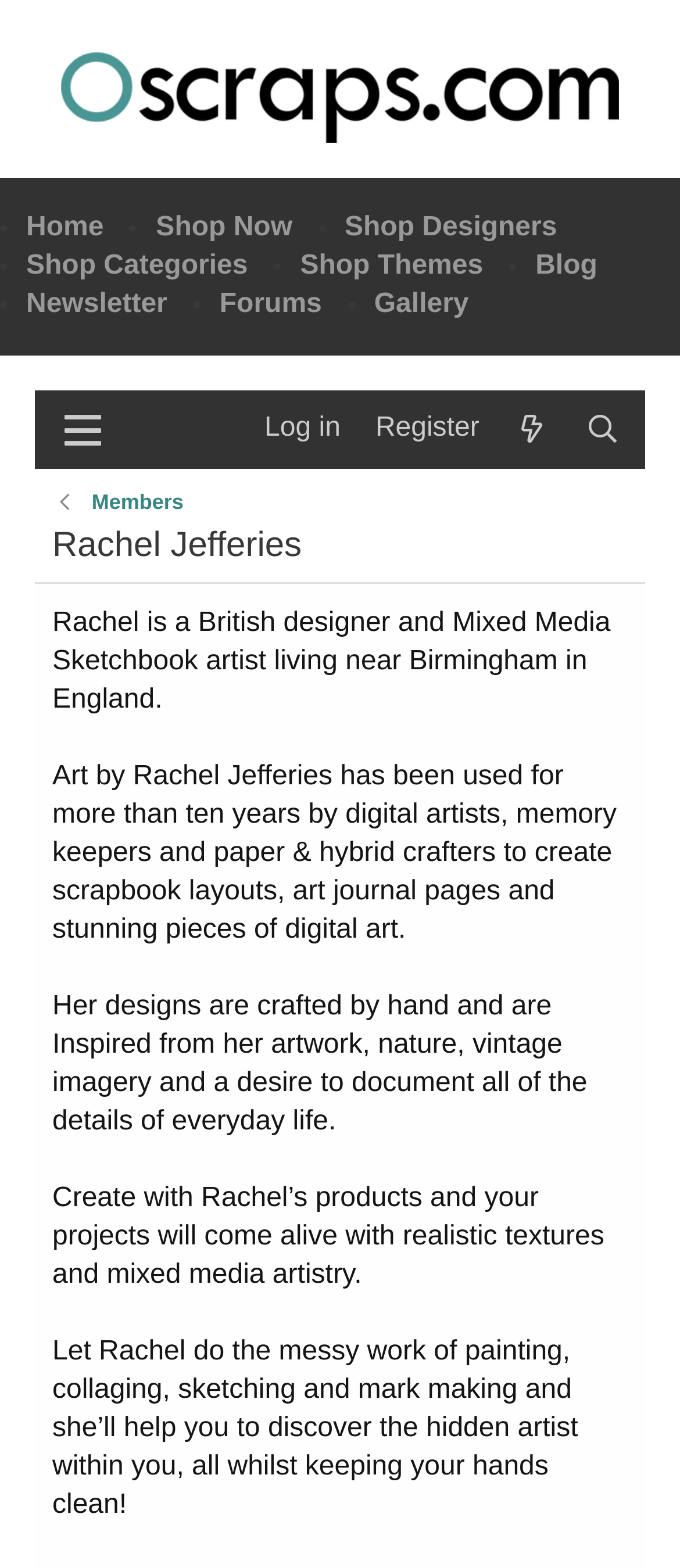Respond with a single word or phrase:
What is the name of the digital scrapbooking community?

Oscraps